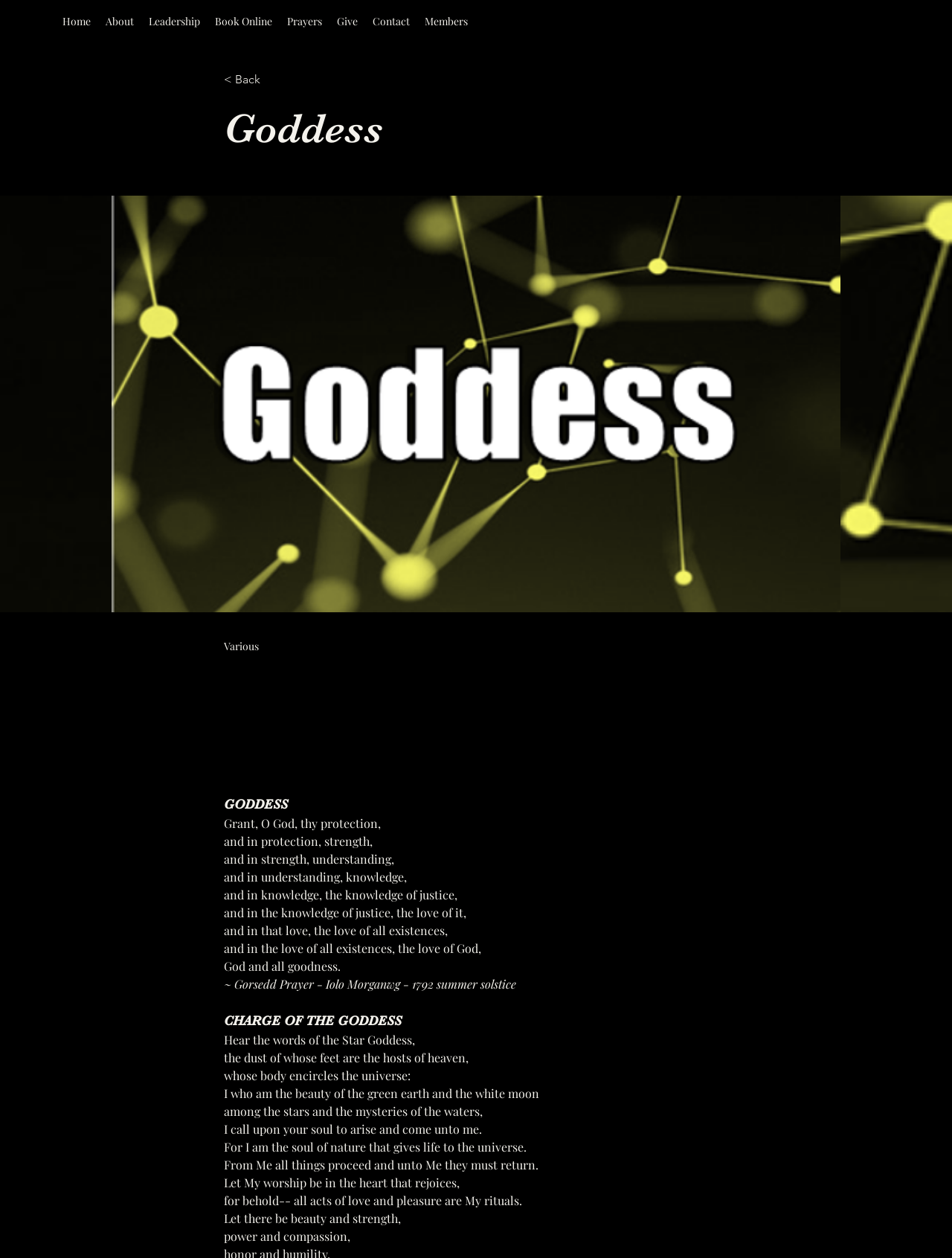Provide the bounding box coordinates of the UI element that matches the description: "About".

[0.103, 0.008, 0.148, 0.026]